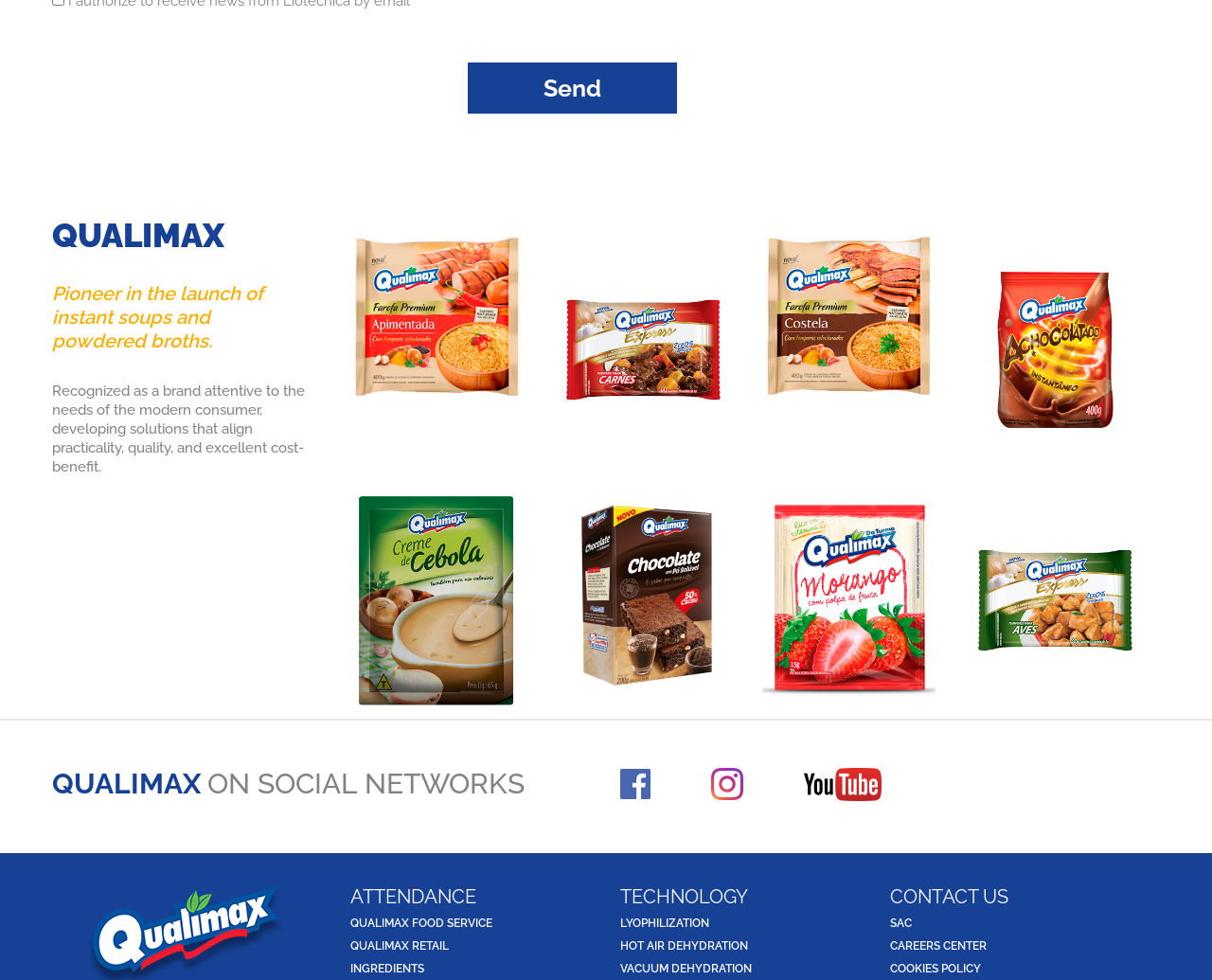Given the content of the image, can you provide a detailed answer to the question?
What type of products does QUALIMAX offer?

QUALIMAX offers food products, which can be inferred from the links and images on the webpage, such as 'Spicy', 'Express seasonings', 'Rib', 'CHOCOLATE MILK', etc. These products are likely to be food items or ingredients.